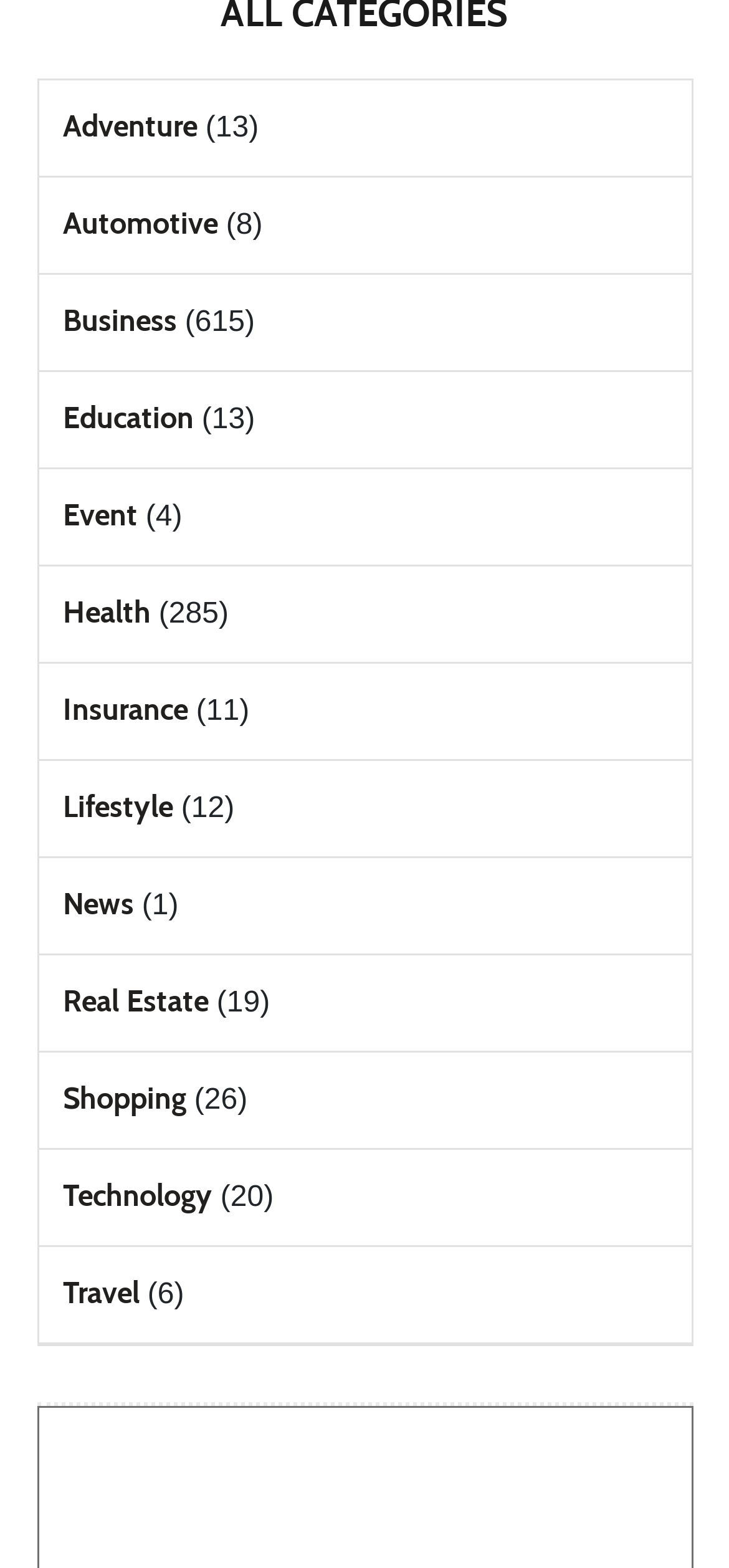Identify the bounding box coordinates of the area that should be clicked in order to complete the given instruction: "Check out Event". The bounding box coordinates should be four float numbers between 0 and 1, i.e., [left, top, right, bottom].

[0.086, 0.317, 0.188, 0.339]